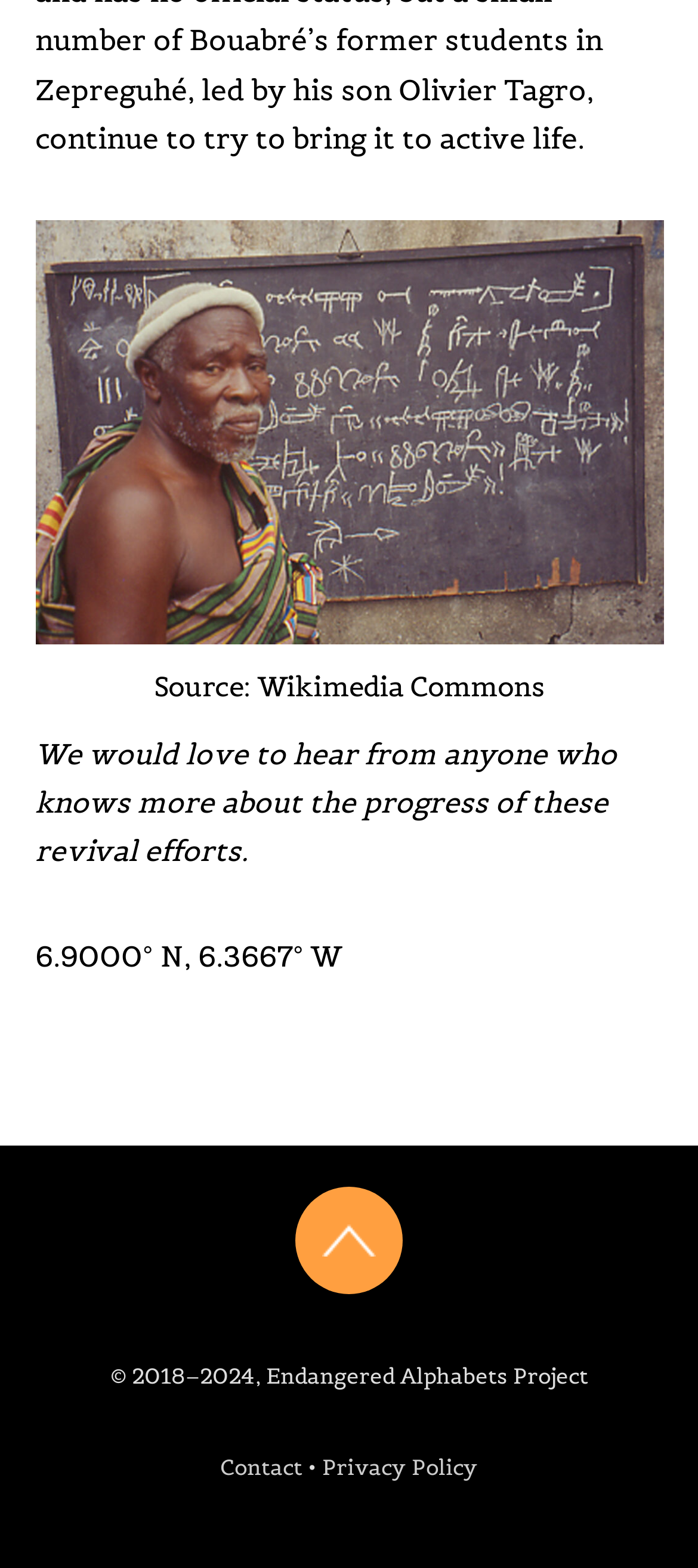Refer to the element description Privacy Policy and identify the corresponding bounding box in the screenshot. Format the coordinates as (top-left x, top-left y, bottom-right x, bottom-right y) with values in the range of 0 to 1.

[0.462, 0.927, 0.685, 0.944]